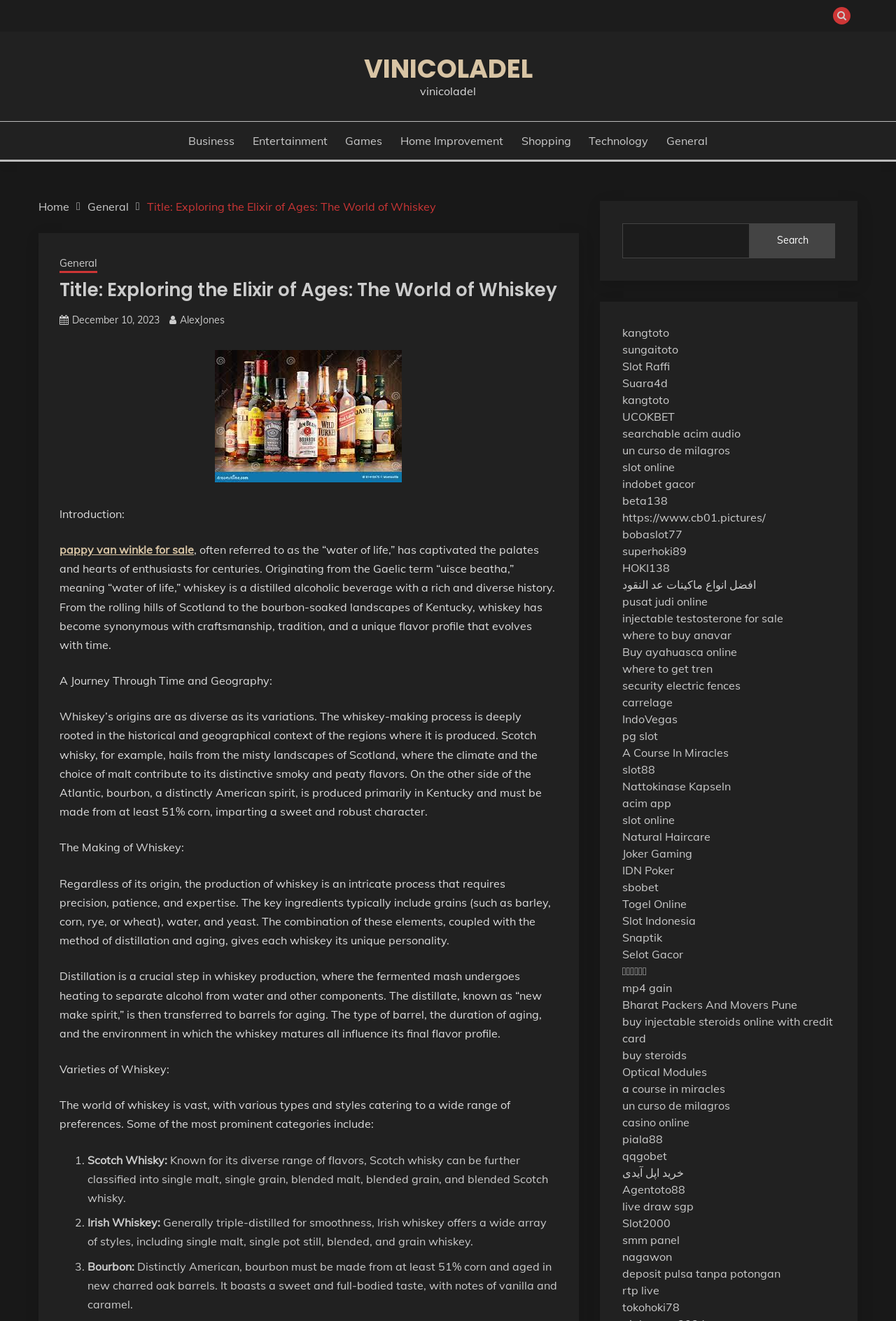Produce an elaborate caption capturing the essence of the webpage.

The webpage is about whiskey, with the title "The World of Whiskey" at the top. There is a navigation menu at the top right corner with a button and several links to different categories such as "Business", "Entertainment", and "Technology". Below the navigation menu, there is a breadcrumbs section with links to "Home", "General", and the current page title.

The main content of the page is divided into several sections. The first section has a heading "Title: Exploring the Elixir of Ages: The World of Whiskey" and a brief introduction to whiskey, followed by a figure. The introduction text explains that whiskey is a distilled alcoholic beverage with a rich and diverse history.

The next section is titled "A Journey Through Time and Geography" and discusses the origins of whiskey, including its production in Scotland and Kentucky. This section is followed by "The Making of Whiskey", which explains the process of whiskey production, including distillation and aging.

The following section is titled "Varieties of Whiskey" and lists different types of whiskey, including Scotch Whisky, Irish Whiskey, and Bourbon. Each type is described in detail, including its characteristics and production methods.

On the right side of the page, there is a search box with a button, and below it, there are numerous links to various websites and topics, including online slots, betting, and courses.

At the bottom of the page, there are more links to different websites and topics, including online courses, betting, and health-related products.